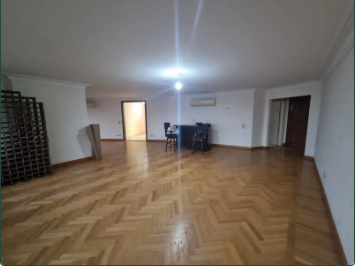Detail every aspect of the image in your caption.

This image showcases the interior of a modern, spacious apartment available for rent in Maadi Sarayat, Cairo, Egypt. The room features a polished herringbone wood flooring that adds elegance to the space. Illuminated by a central ceiling light, the expansive living area offers ample natural light, enhancing the overall warmth and inviting ambiance. To the left, there's a wine rack, suggesting a sophisticated lifestyle, while minimal furnishings provide a blank canvas for potential tenants to envision their own decor. Two doors are visible, likely leading to bedrooms or other living spaces, highlighting the apartment's functional layout. This property, known for its modern design, is listed at 86,040 EGP per month and includes access to a shared swimming pool, making it a desirable option for families or individuals seeking comfort and luxury in a vibrant area.